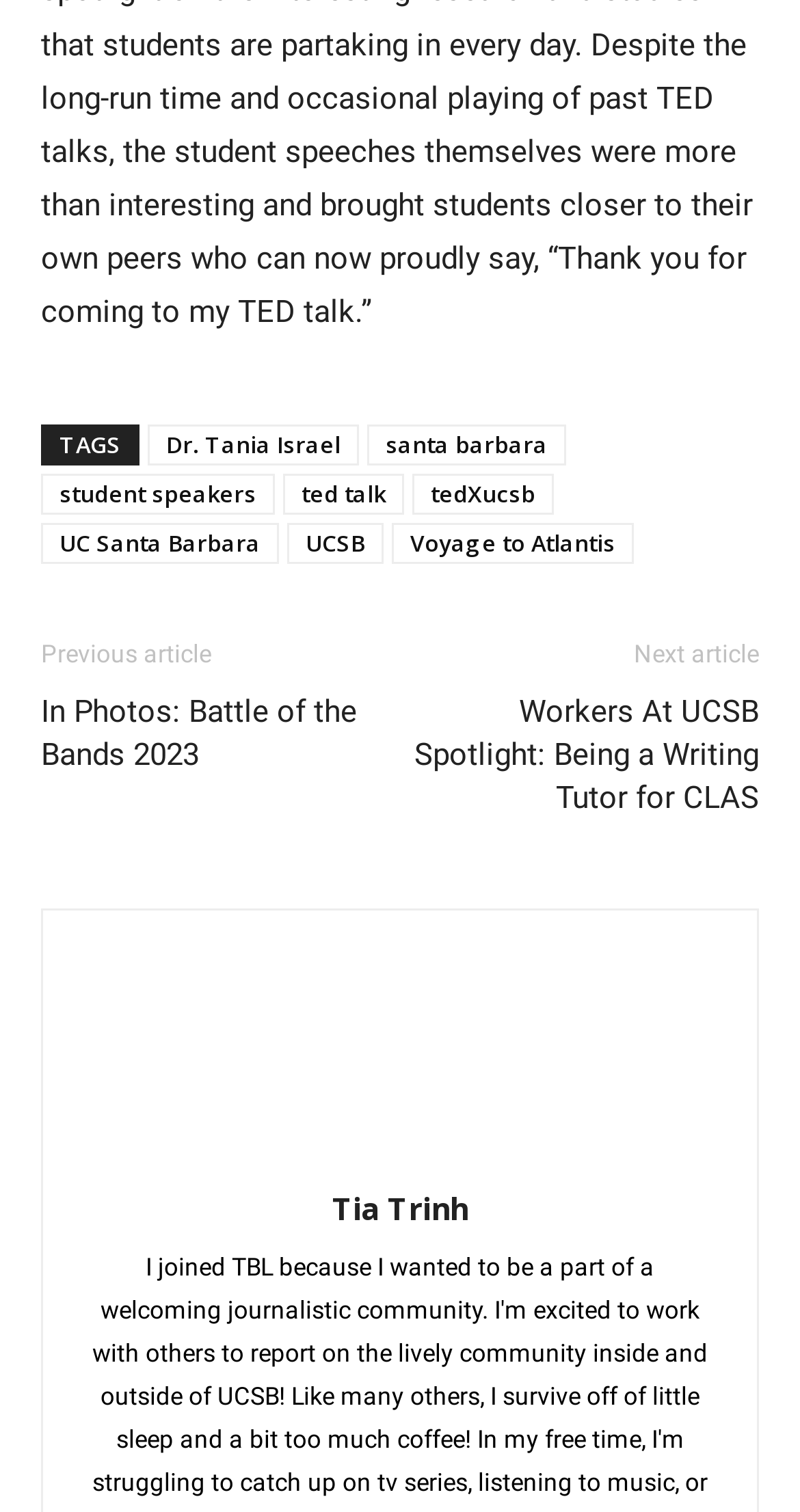Determine the bounding box for the HTML element described here: "UC Santa Barbara". The coordinates should be given as [left, top, right, bottom] with each number being a float between 0 and 1.

[0.051, 0.346, 0.349, 0.373]